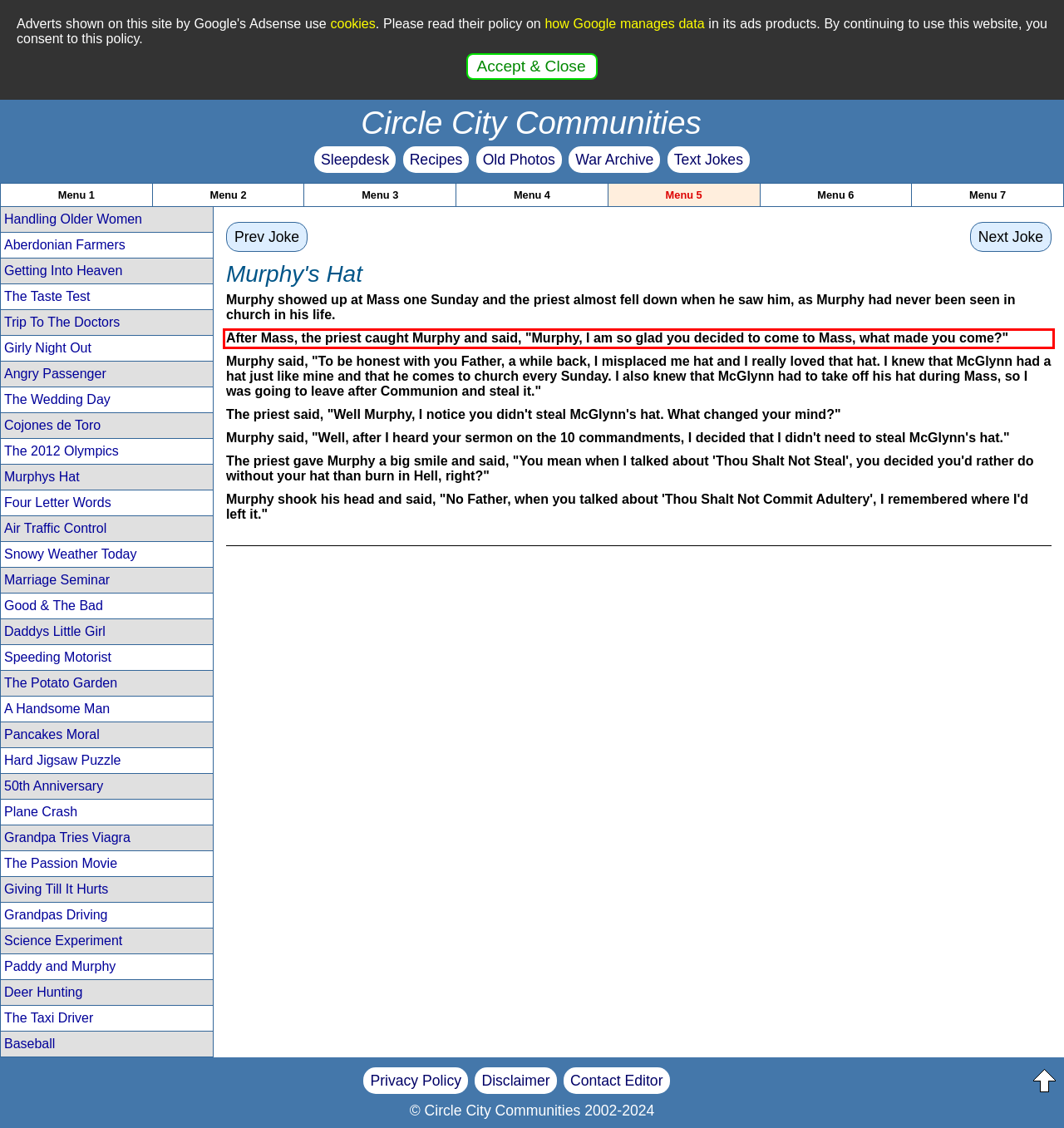In the screenshot of the webpage, find the red bounding box and perform OCR to obtain the text content restricted within this red bounding box.

After Mass, the priest caught Murphy and said, "Murphy, I am so glad you decided to come to Mass, what made you come?"